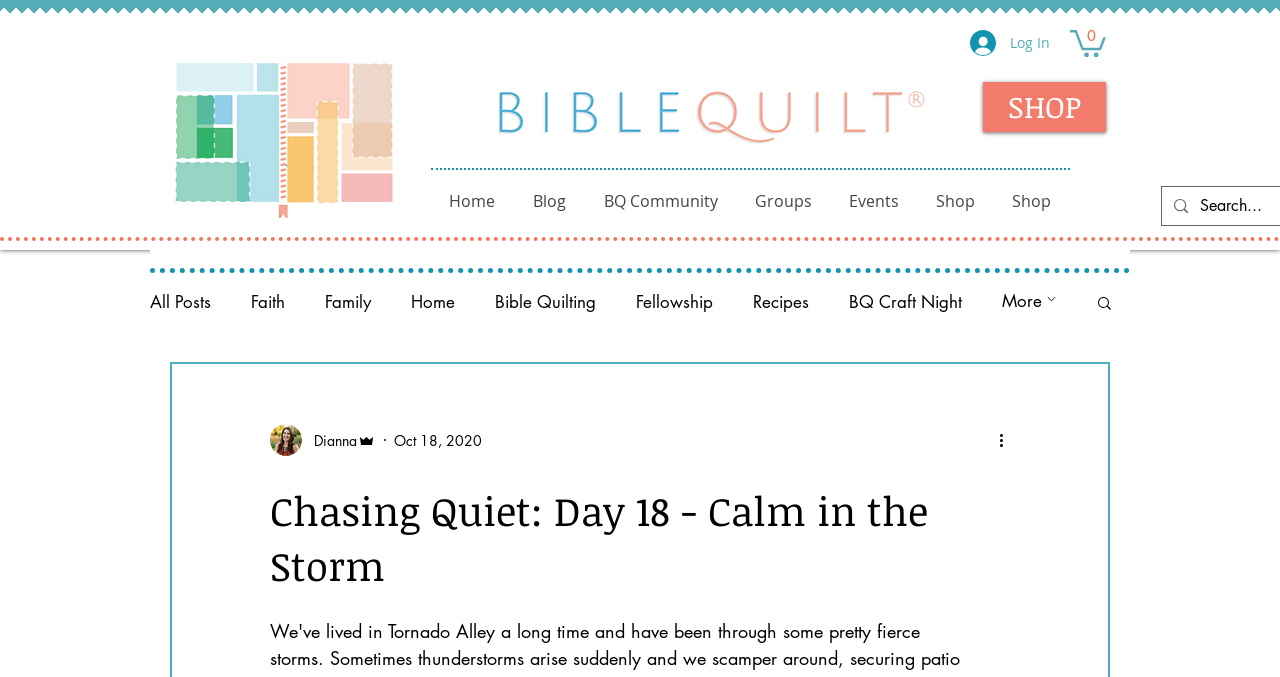Summarize the webpage with intricate details.

This webpage is about a blog post titled "Chasing Quiet: Day 18 - Calm in the Storm". At the top left corner, there is a logo image with a symbol. Next to it, there is a "Log In" button and a "Cart with 0 items" button. On the top right corner, there is a "SHOP" link and a navigation menu with links to "Home", "Blog", "BQ Community", "Groups", "Events", and "Shop". The "Shop" link has a dropdown menu with a search box.

Below the navigation menu, there is another navigation menu with links to different blog categories, including "All Posts", "Faith", "Family", "Home", "Bible Quilting", "Fellowship", "Recipes", and "BQ Craft Night". There is also a "More" button with a dropdown menu.

On the right side of the page, there is a search button with a magnifying glass icon. Below it, there is a section with the writer's picture, name "Dianna Admin", and the post date "Oct 18, 2020". There is also a "More actions" button with a dropdown menu.

The main content of the page is the blog post, which has a heading "Chasing Quiet: Day 18 - Calm in the Storm". The post seems to be about finding calm in the storms of life with the power of Jesus.